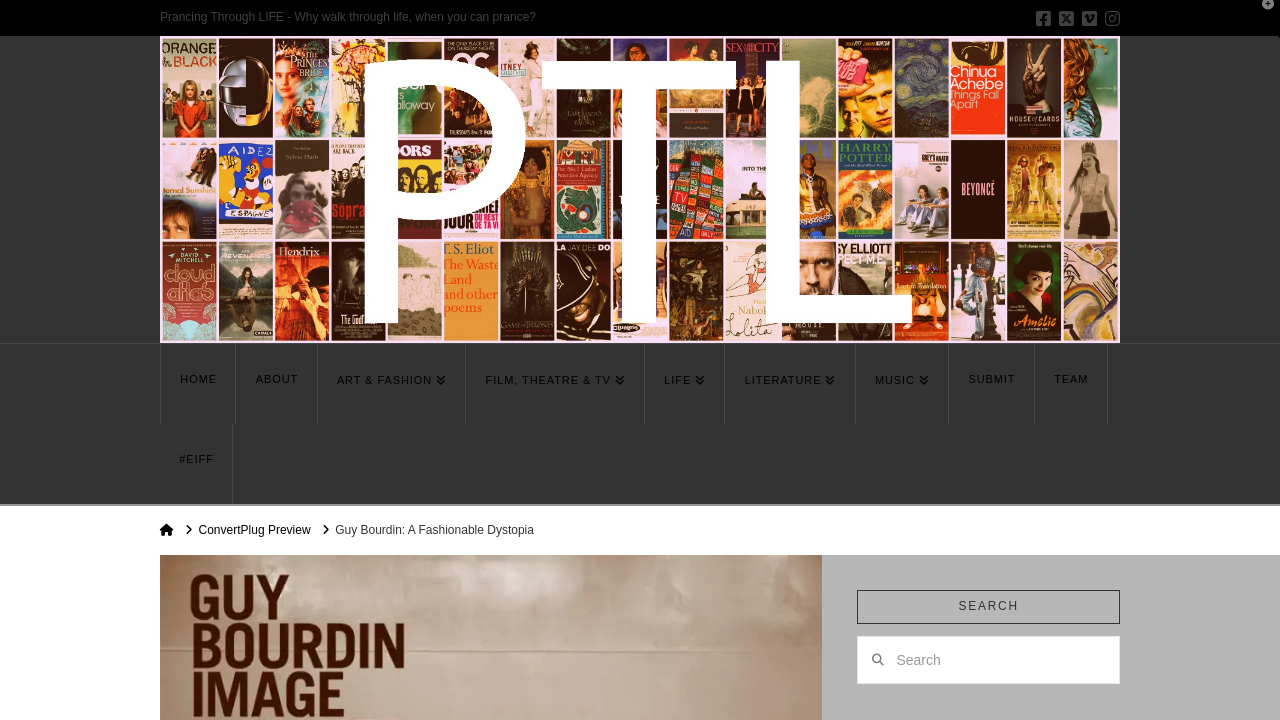Provide the bounding box coordinates, formatted as (top-left x, top-left y, bottom-right x, bottom-right y), with all values being floating point numbers between 0 and 1. Identify the bounding box of the UI element that matches the description: alt="Prancing Through LIFE"

[0.125, 0.05, 0.875, 0.477]